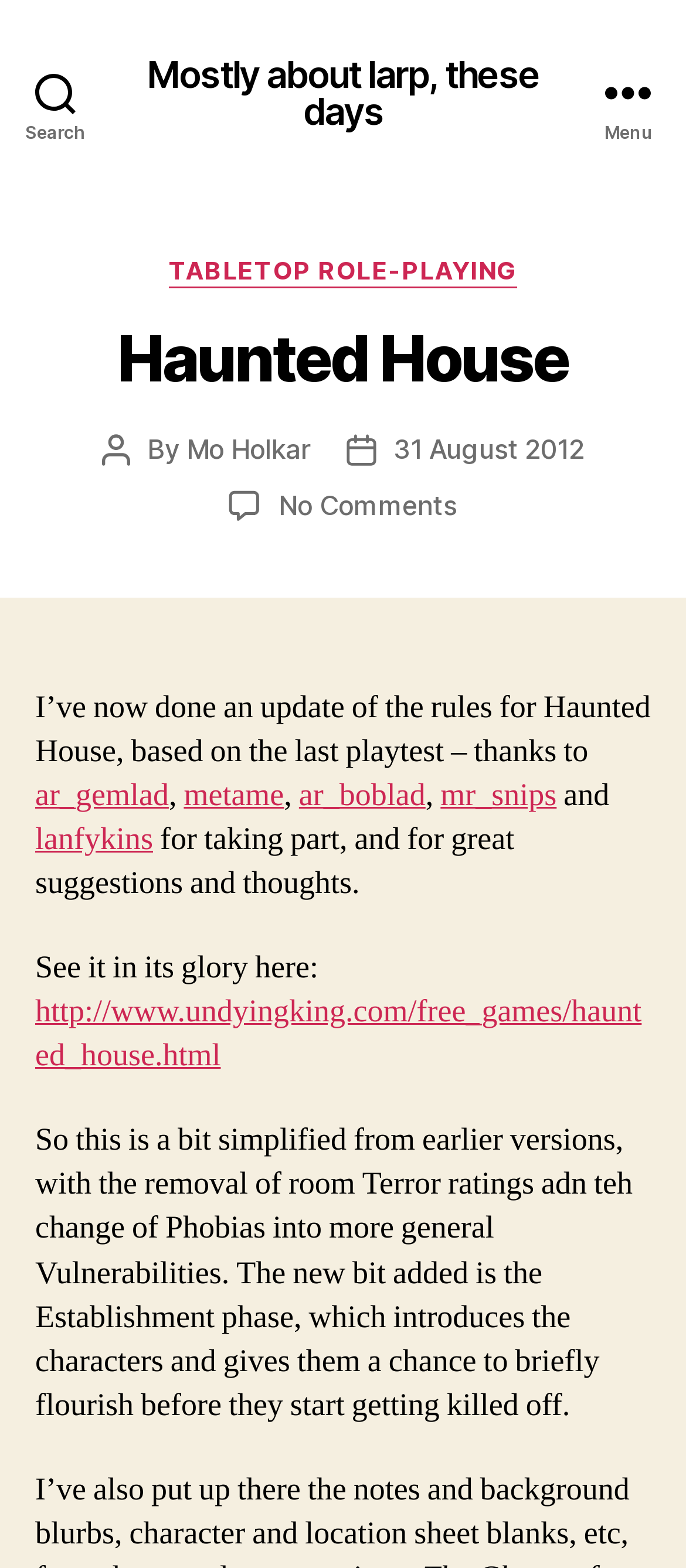What is the name of the author of the post?
Using the image, respond with a single word or phrase.

Mo Holkar